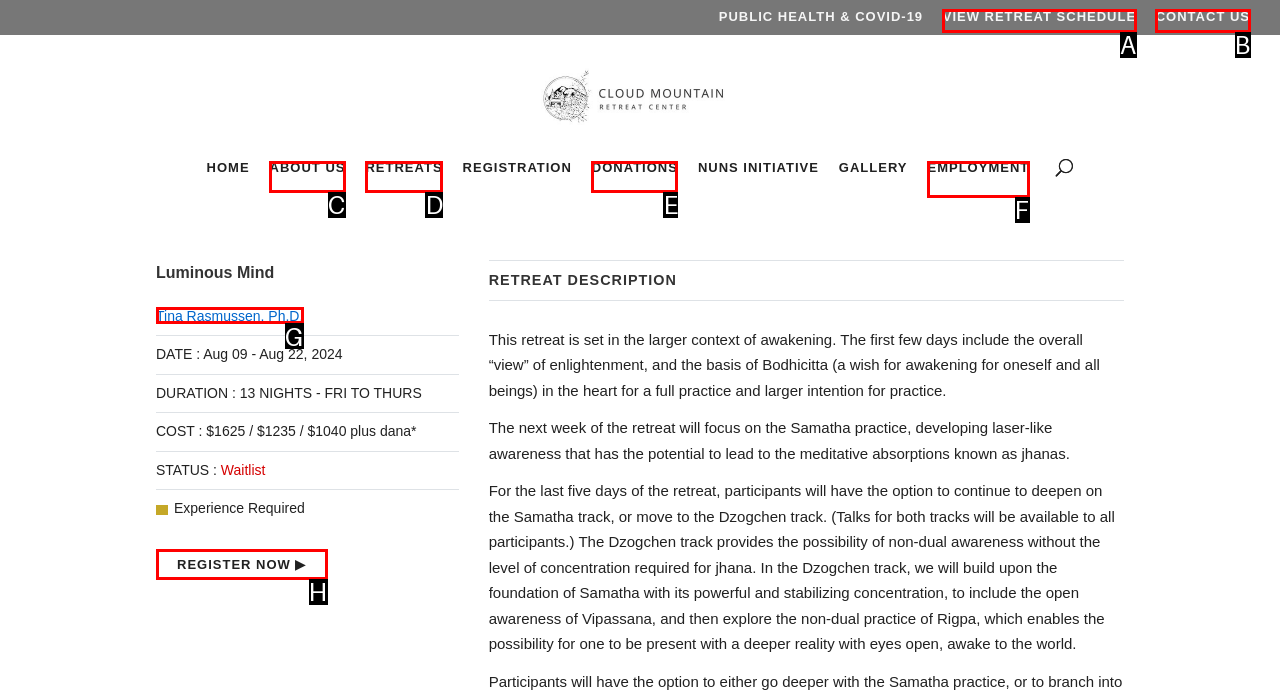From the provided options, which letter corresponds to the element described as: VIEW RETREAT SCHEDULE
Answer with the letter only.

A